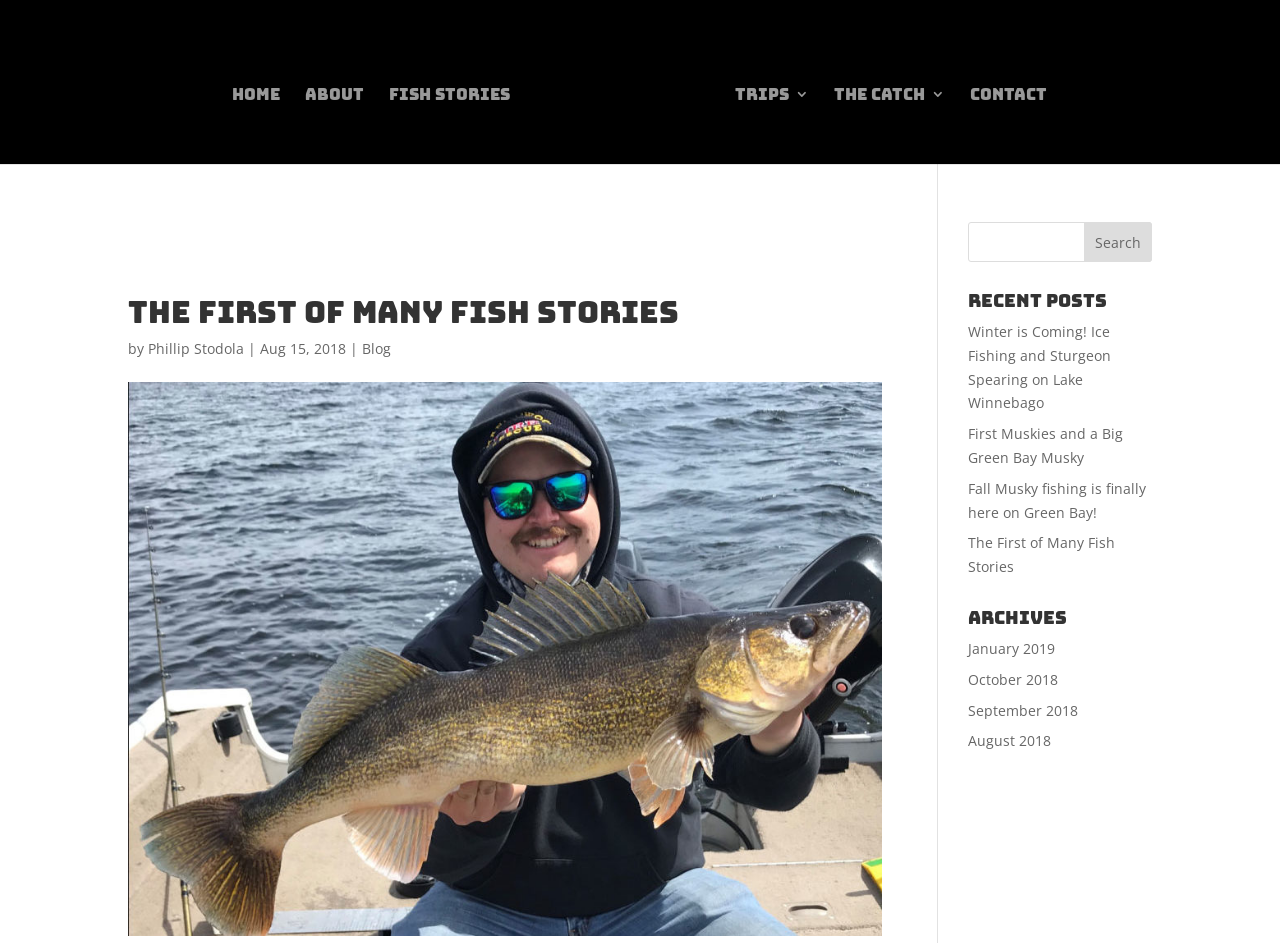Please identify the bounding box coordinates of the clickable area that will fulfill the following instruction: "go to home page". The coordinates should be in the format of four float numbers between 0 and 1, i.e., [left, top, right, bottom].

[0.181, 0.093, 0.218, 0.16]